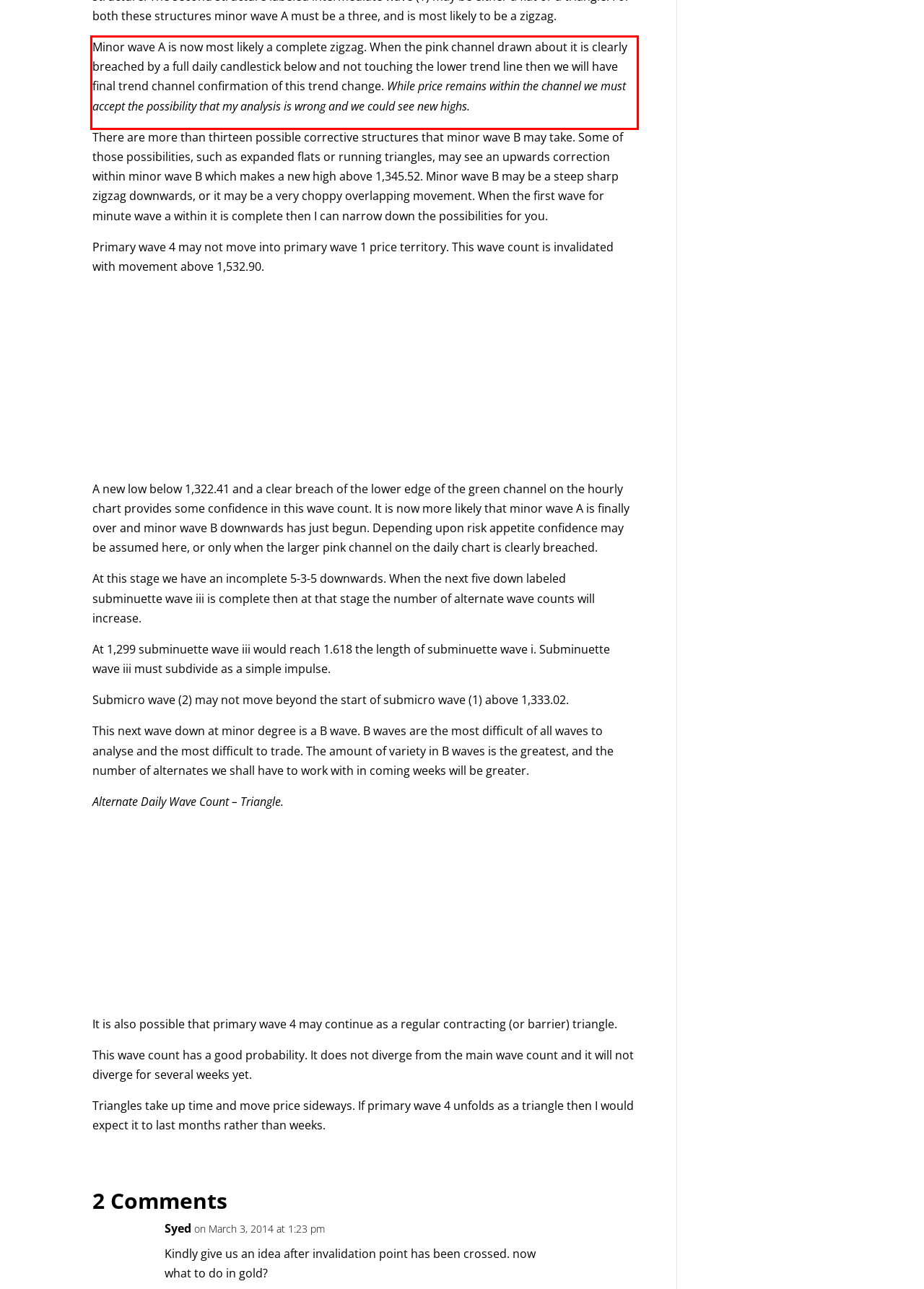You are presented with a webpage screenshot featuring a red bounding box. Perform OCR on the text inside the red bounding box and extract the content.

Minor wave A is now most likely a complete zigzag. When the pink channel drawn about it is clearly breached by a full daily candlestick below and not touching the lower trend line then we will have final trend channel confirmation of this trend change. While price remains within the channel we must accept the possibility that my analysis is wrong and we could see new highs.